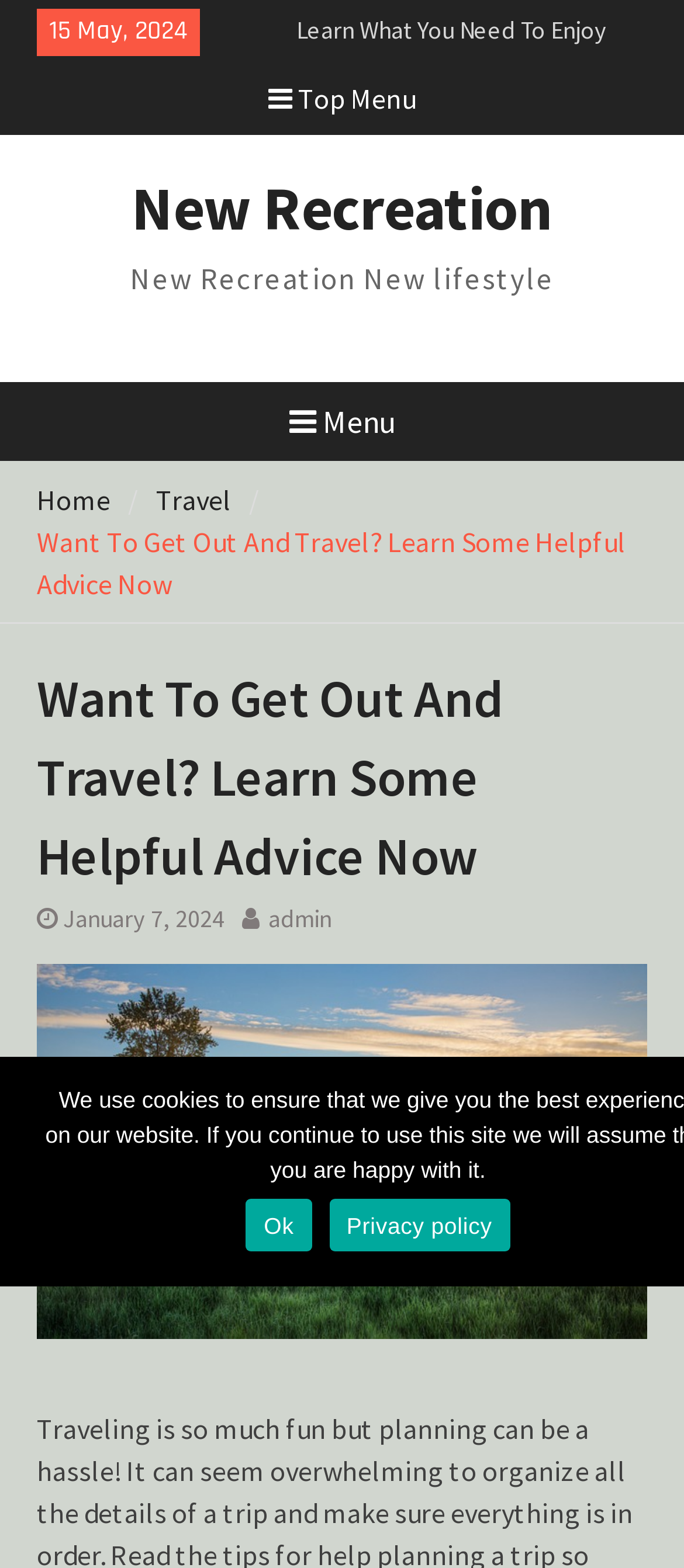Please respond in a single word or phrase: 
What is the date of the latest article?

January 7, 2024